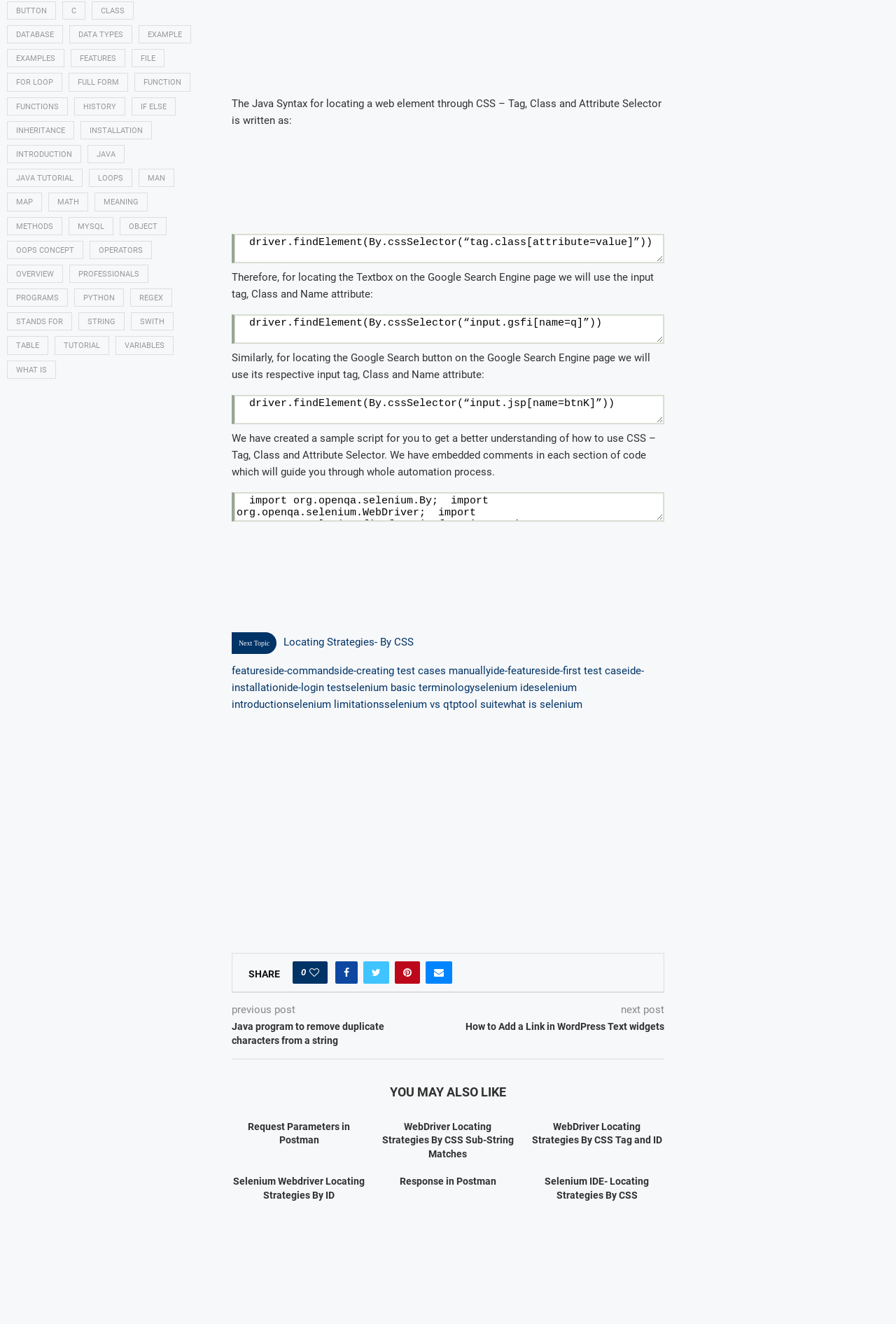Refer to the image and provide an in-depth answer to the question: 
What is the purpose of the sample script provided?

The sample script provided is used to automate a Google search by locating the search box and search button using CSS selectors and performing actions on them.